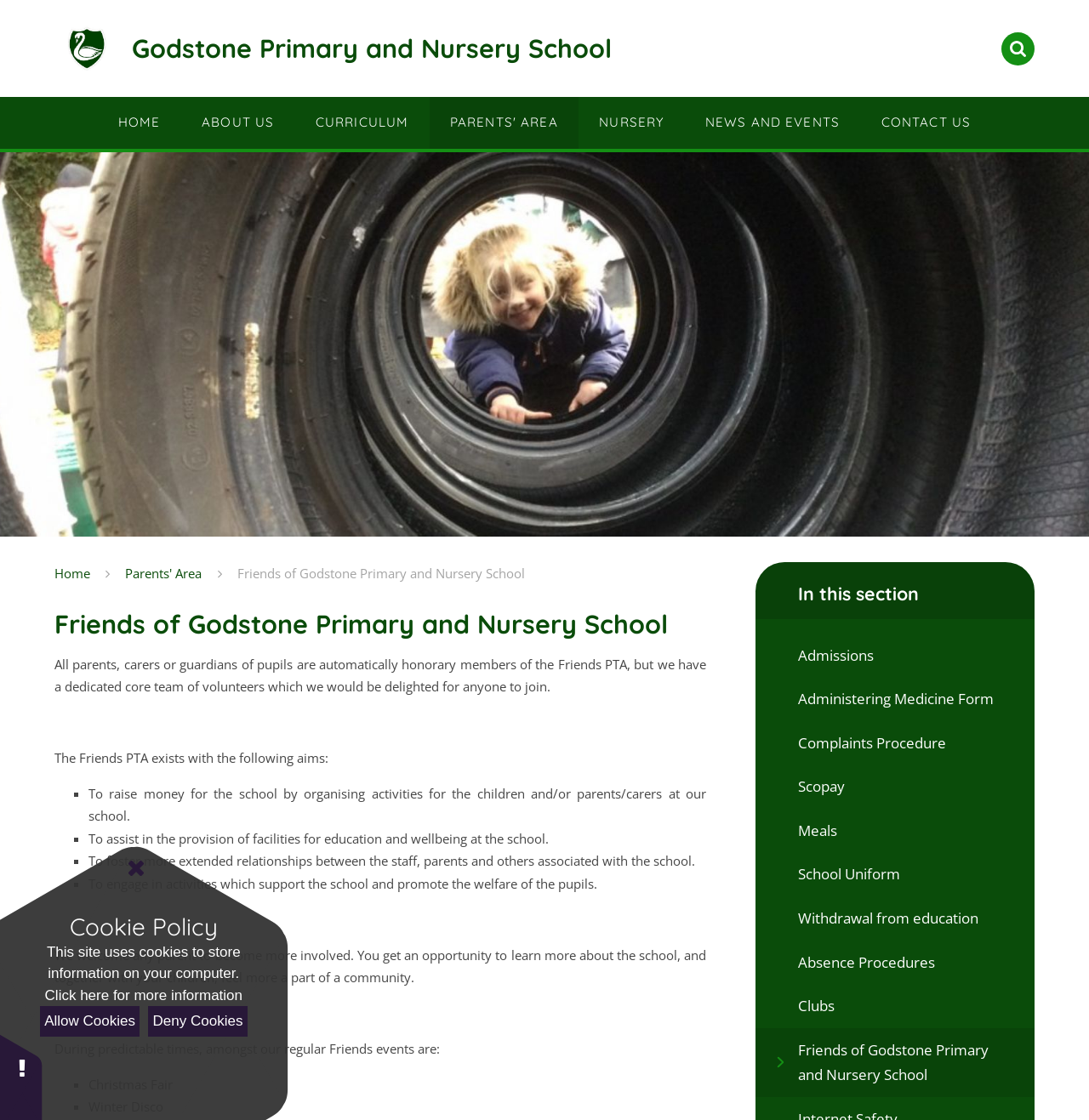What events are organized by the Friends PTA?
Answer the question in as much detail as possible.

The events organized by the Friends PTA can be found in the list of regular events mentioned on the webpage, which includes the Christmas Fair and Winter Disco.